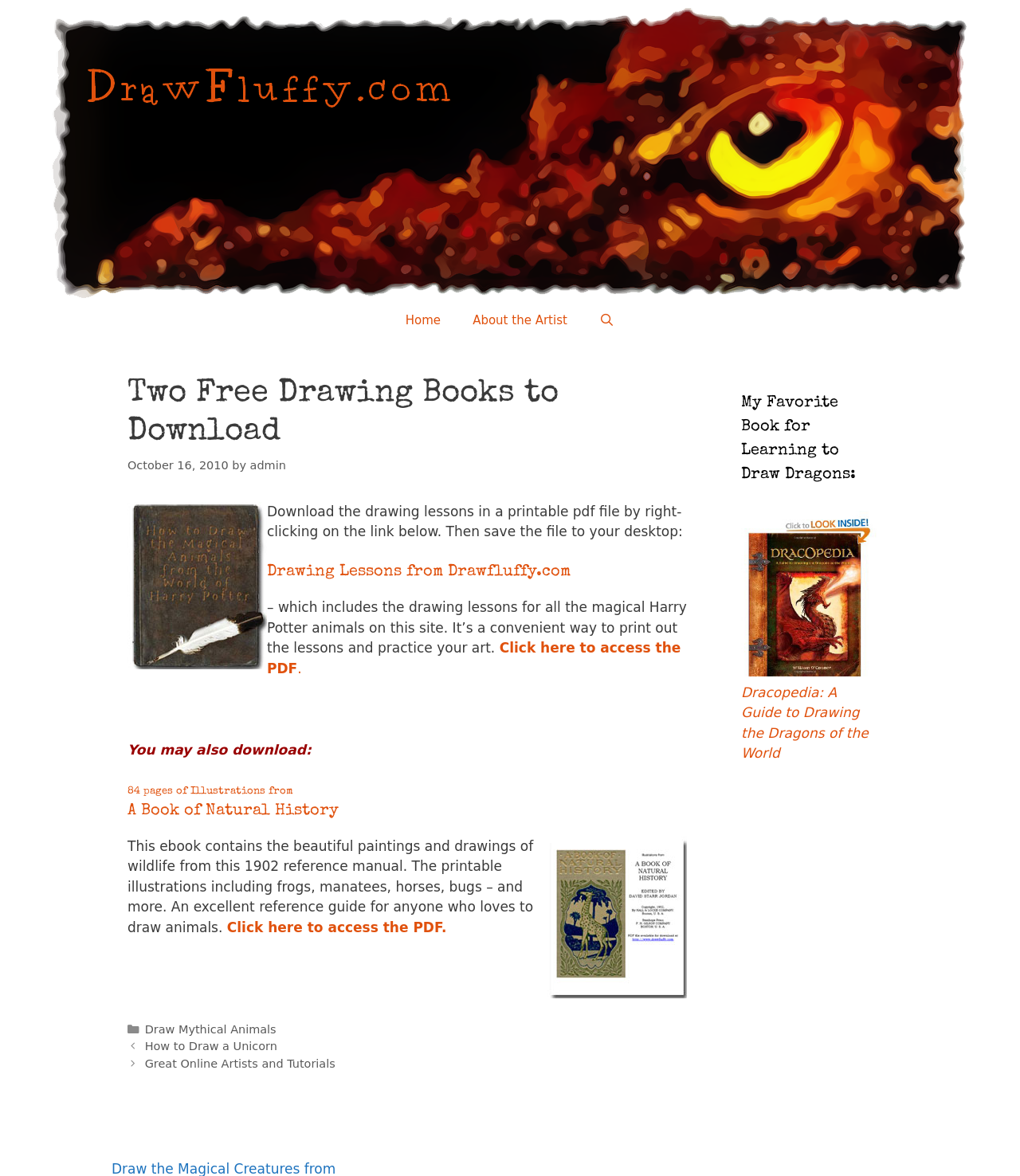Look at the image and write a detailed answer to the question: 
What is the topic of the first drawing book?

The first drawing book is described as 'Drawing Lessons from Drawfluffy.com', which includes lessons for drawing magical Harry Potter animals.